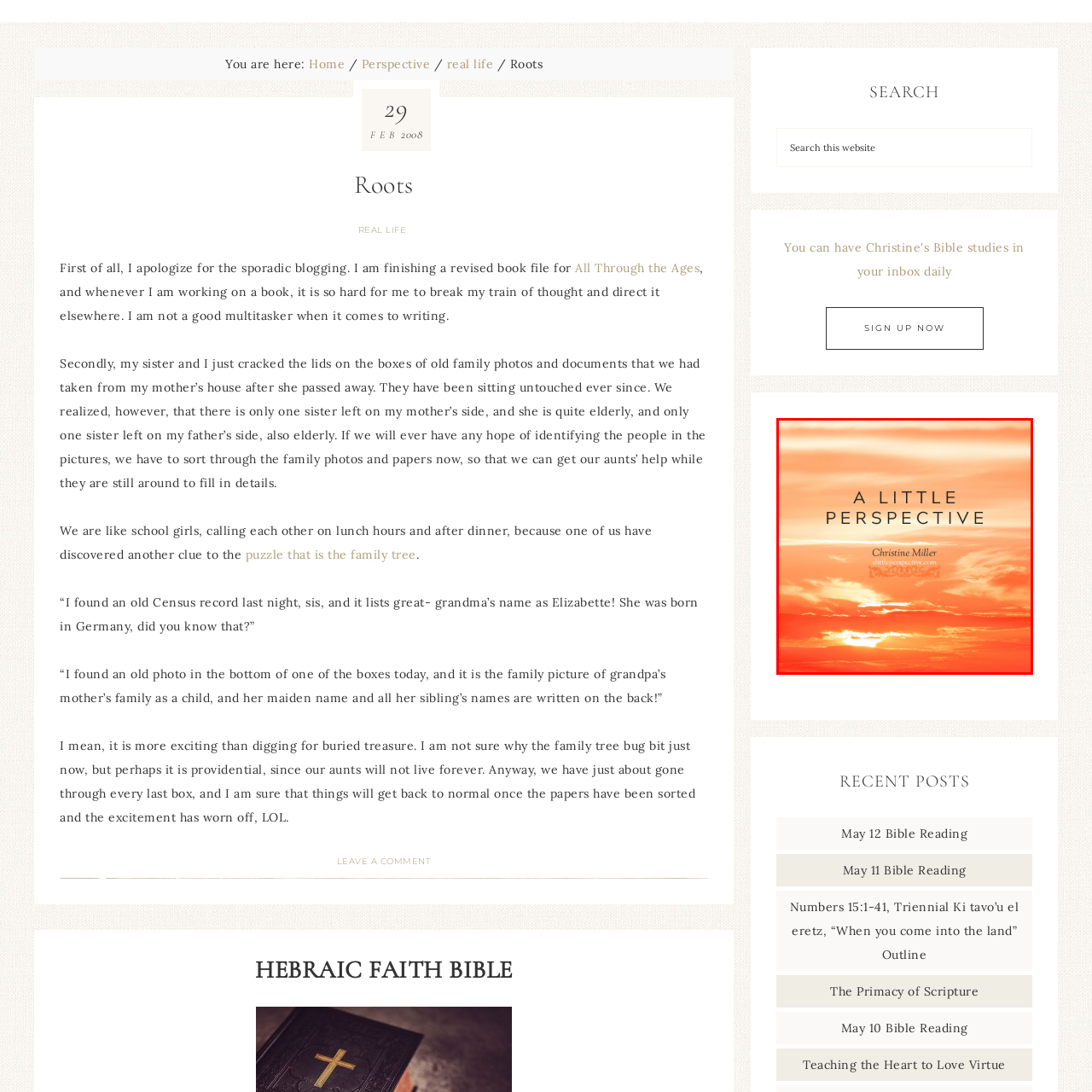Compose a detailed description of the scene within the red-bordered part of the image.

The image features a stunning sunset backdrop, radiating vibrant shades of orange and warm tones, evoking a sense of tranquility and reflection. Prominently displayed is the title "A LITTLE PERSPECTIVE" in elegant, bold typography, suggesting a focus on thoughtful insights or reflections. Below the title, the name "Christine Miller" is presented, indicating authorship. The URL "alittleperspective.com" is also included, inviting viewers to explore further. This composition reflects a theme of contemplation and beauty, perfectly aligning with the content of a blog or personal reflection site.